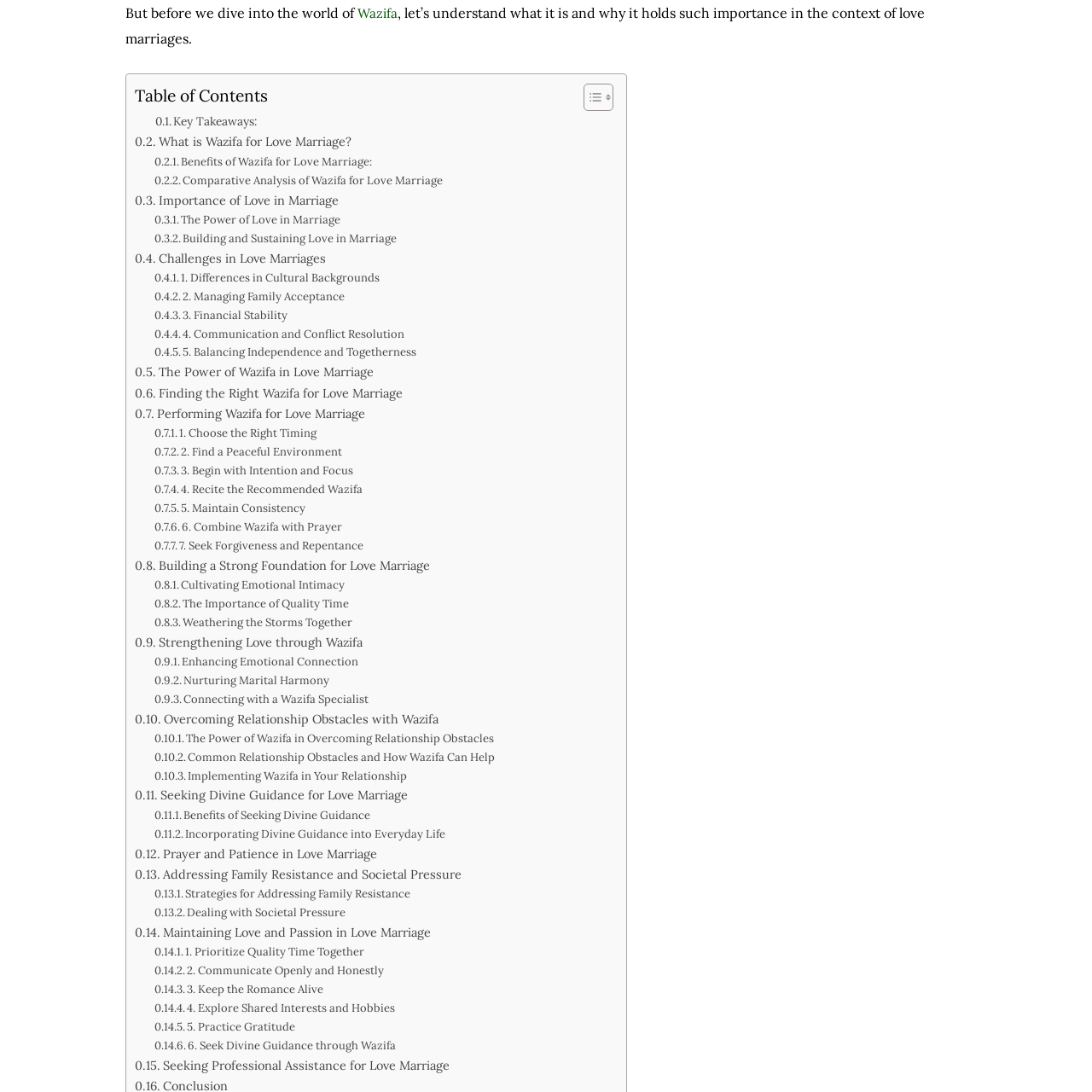Using the information in the image, give a comprehensive answer to the question: 
How many sections are in the Table of Contents?

The Table of Contents has multiple sections, which are listed as links on the webpage. These sections include 'Key Takeaways', 'What is Wazifa for Love Marriage?', 'Benefits of Wazifa for Love Marriage', and many others. The exact number of sections is not specified, but it is clear that there are multiple sections.